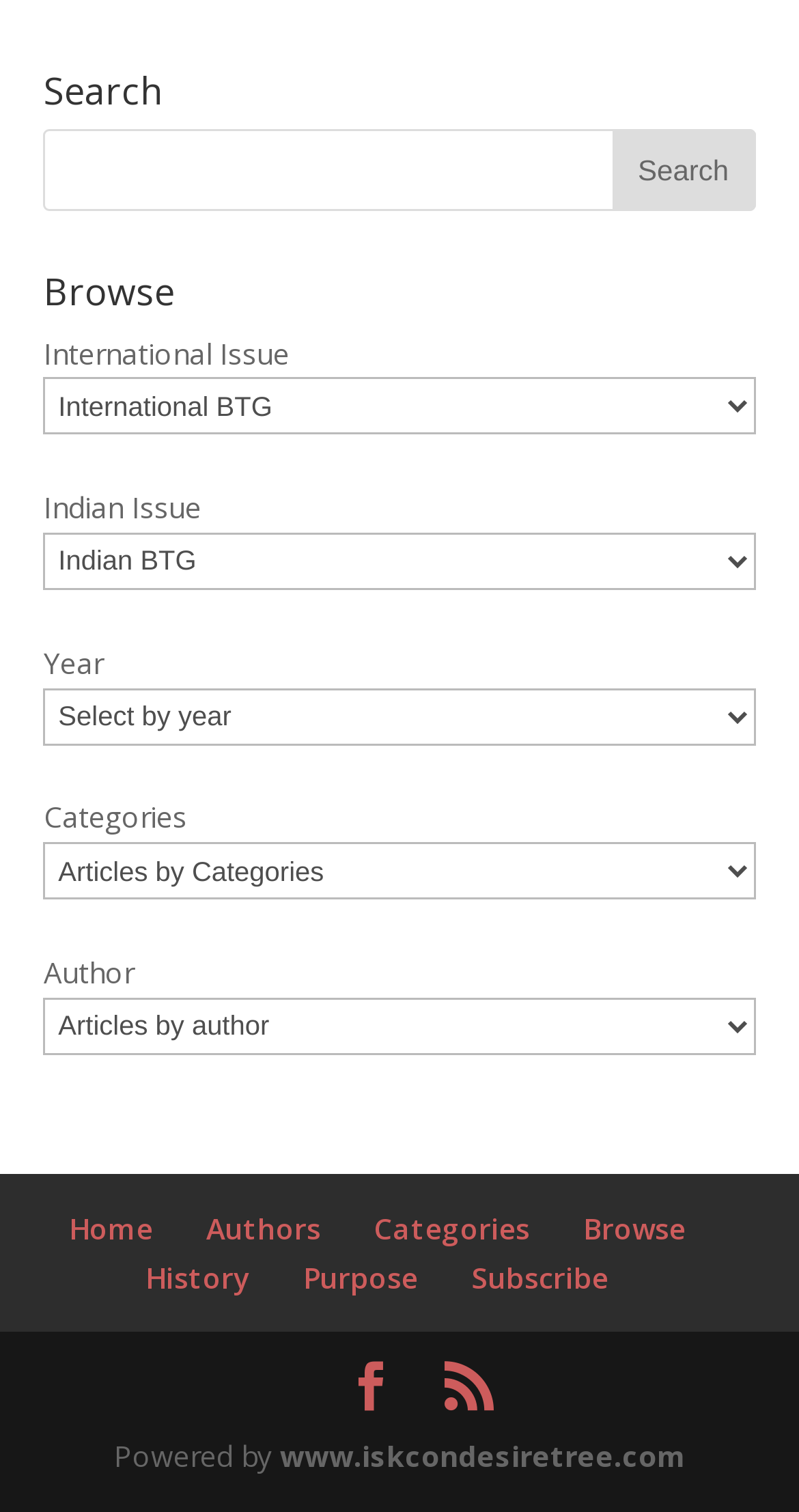Respond to the question below with a single word or phrase: What is the label of the third combobox?

Year